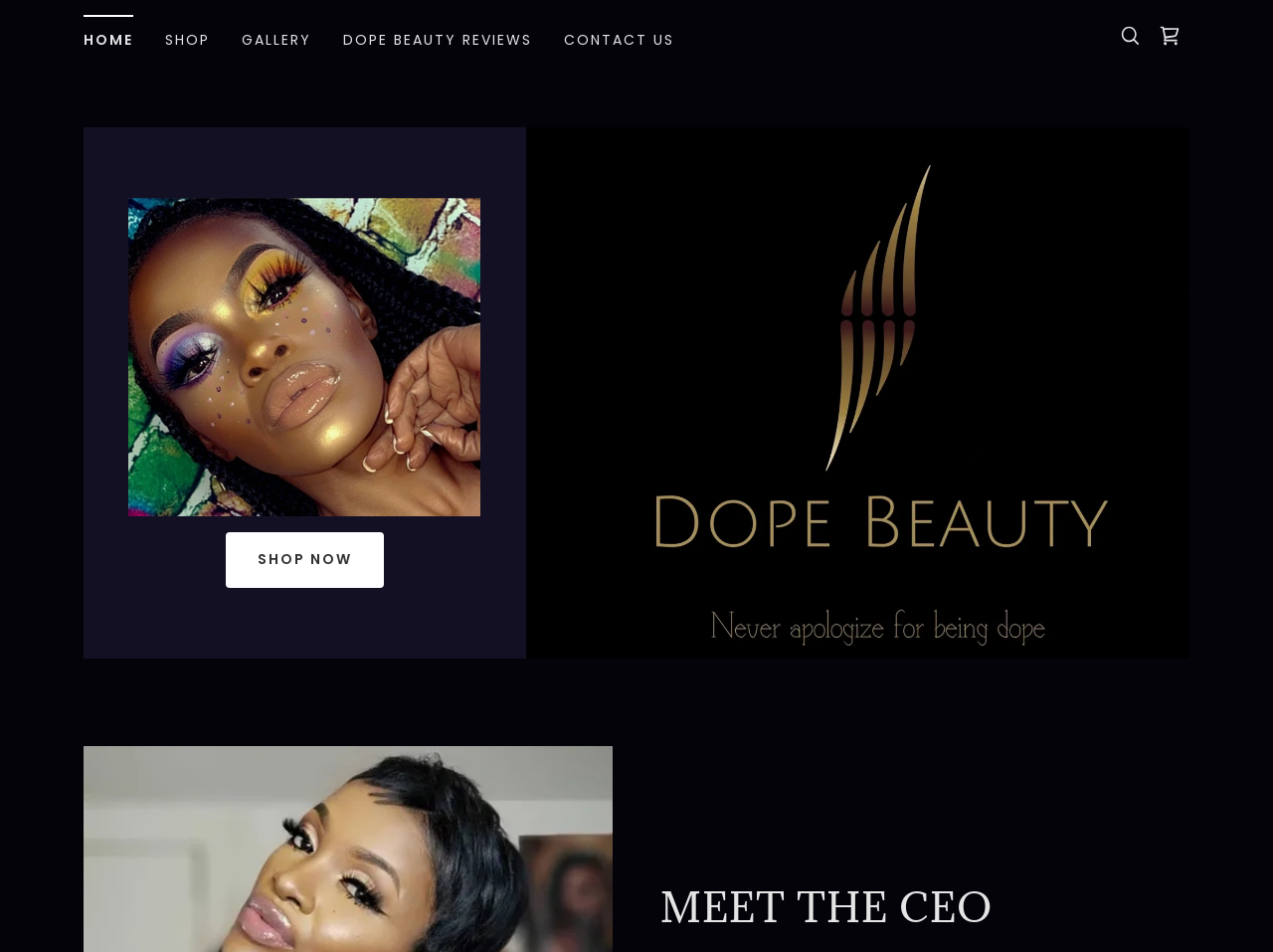Using the information from the screenshot, answer the following question thoroughly:
What is the position of the shopping cart icon?

I looked at the bounding box coordinates of the shopping cart icon, which are [0.903, 0.017, 0.934, 0.059]. The x1 and x2 coordinates indicate that it is located on the right side of the page, and the y1 and y2 coordinates indicate that it is located at the top.